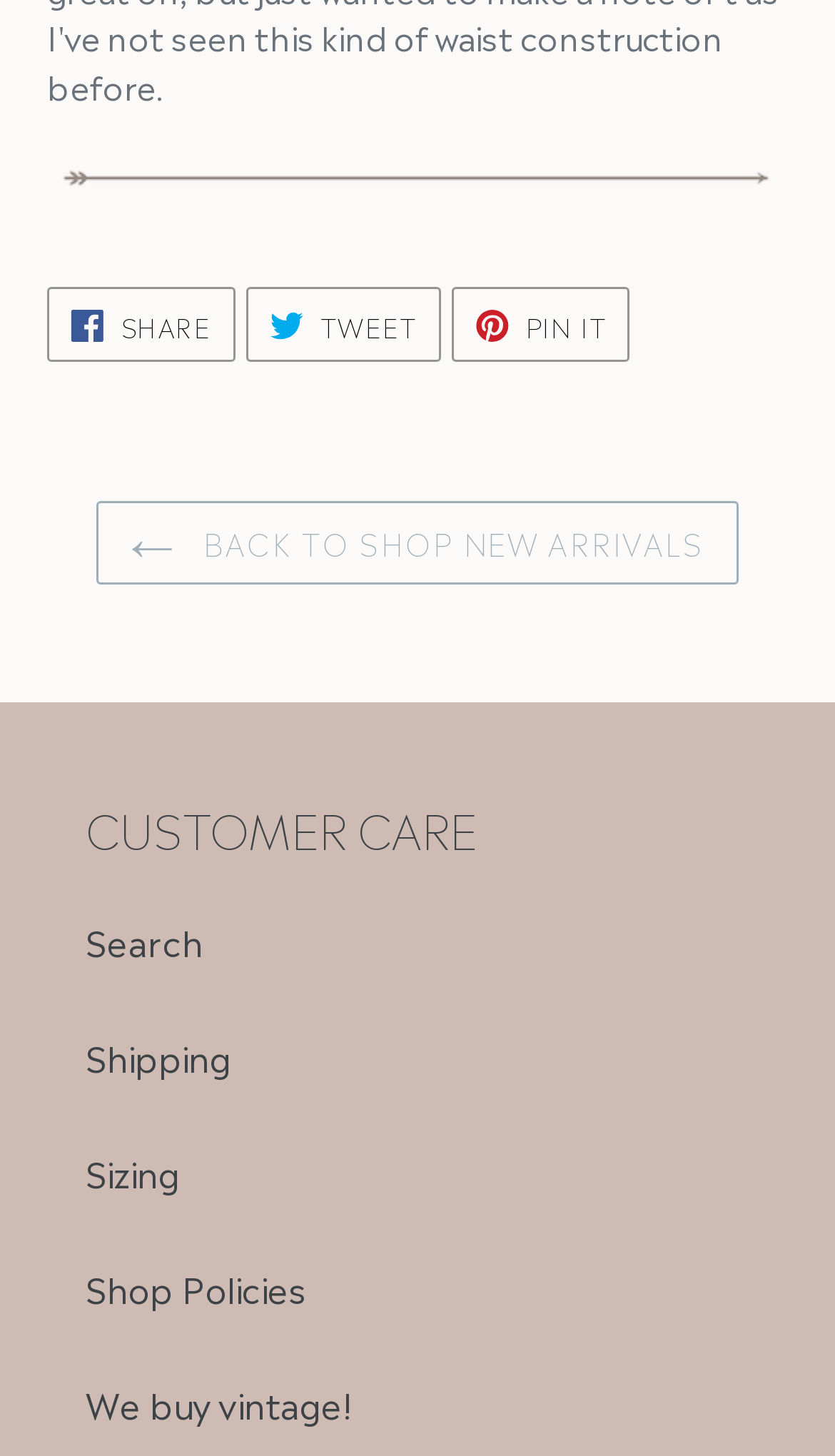Bounding box coordinates are specified in the format (top-left x, top-left y, bottom-right x, bottom-right y). All values are floating point numbers bounded between 0 and 1. Please provide the bounding box coordinate of the region this sentence describes: Terms & Conditions

None